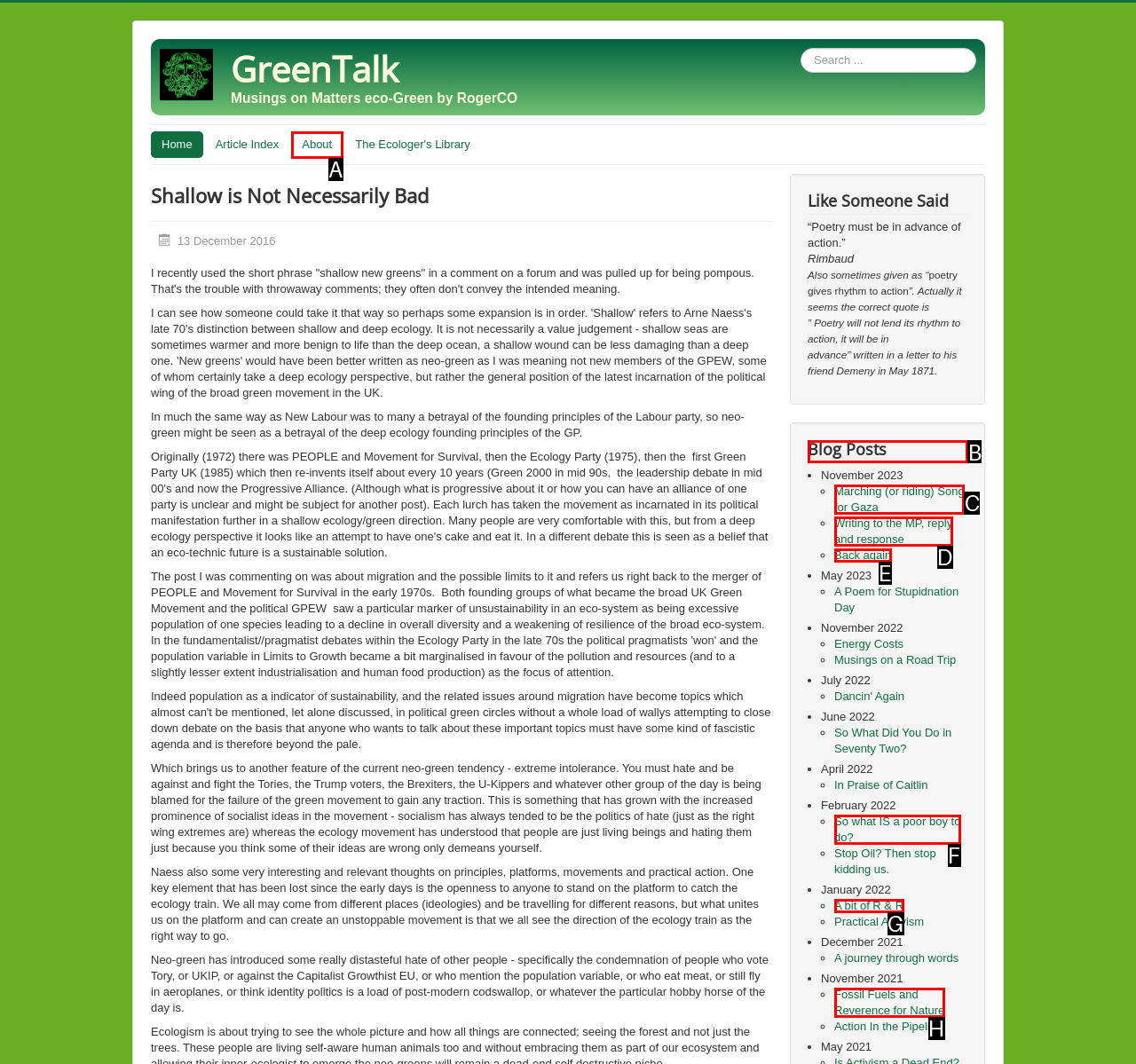Pick the right letter to click to achieve the task: Check the blog posts
Answer with the letter of the correct option directly.

B